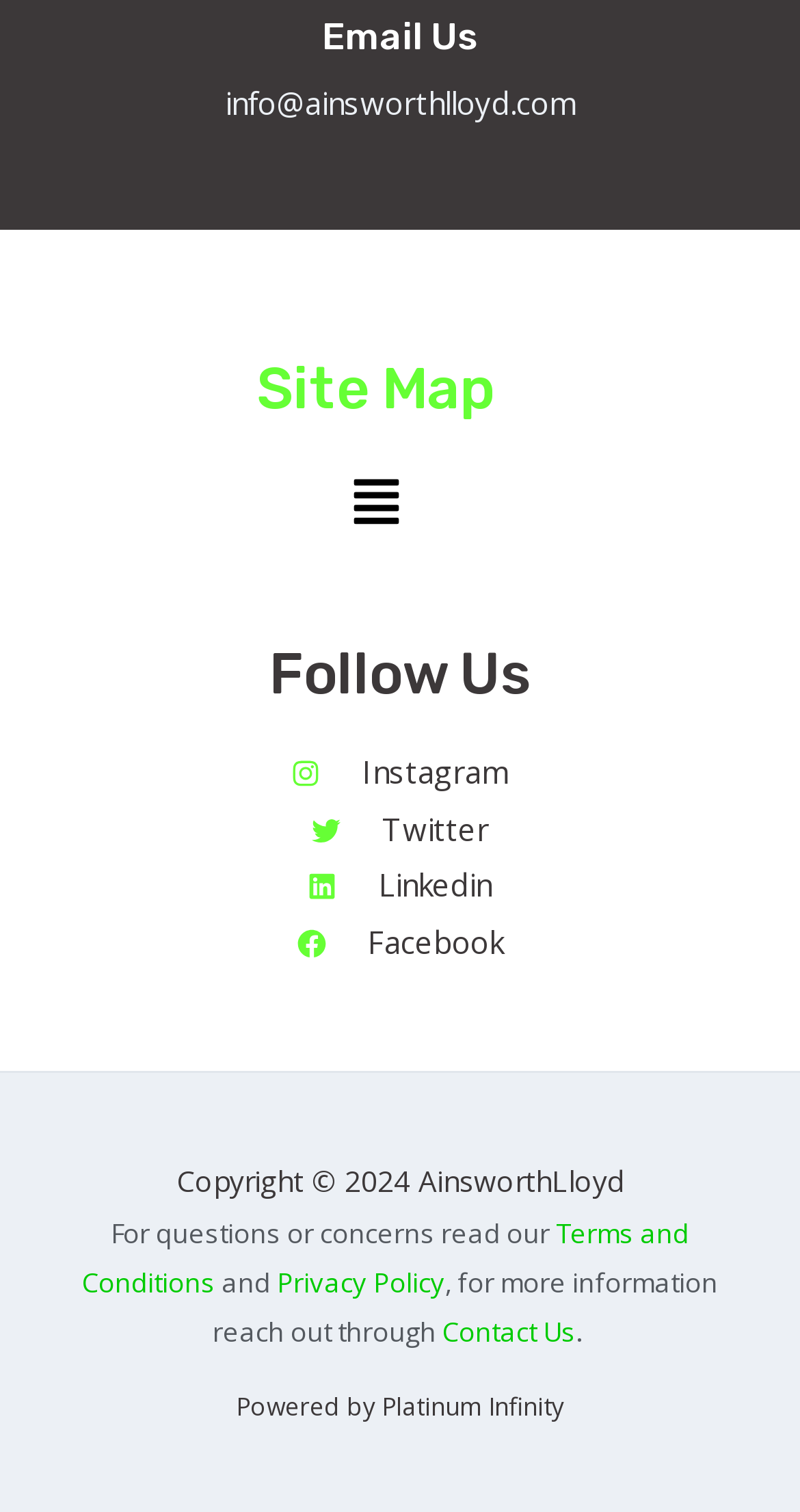Identify the coordinates of the bounding box for the element that must be clicked to accomplish the instruction: "Contact us".

[0.553, 0.869, 0.719, 0.893]